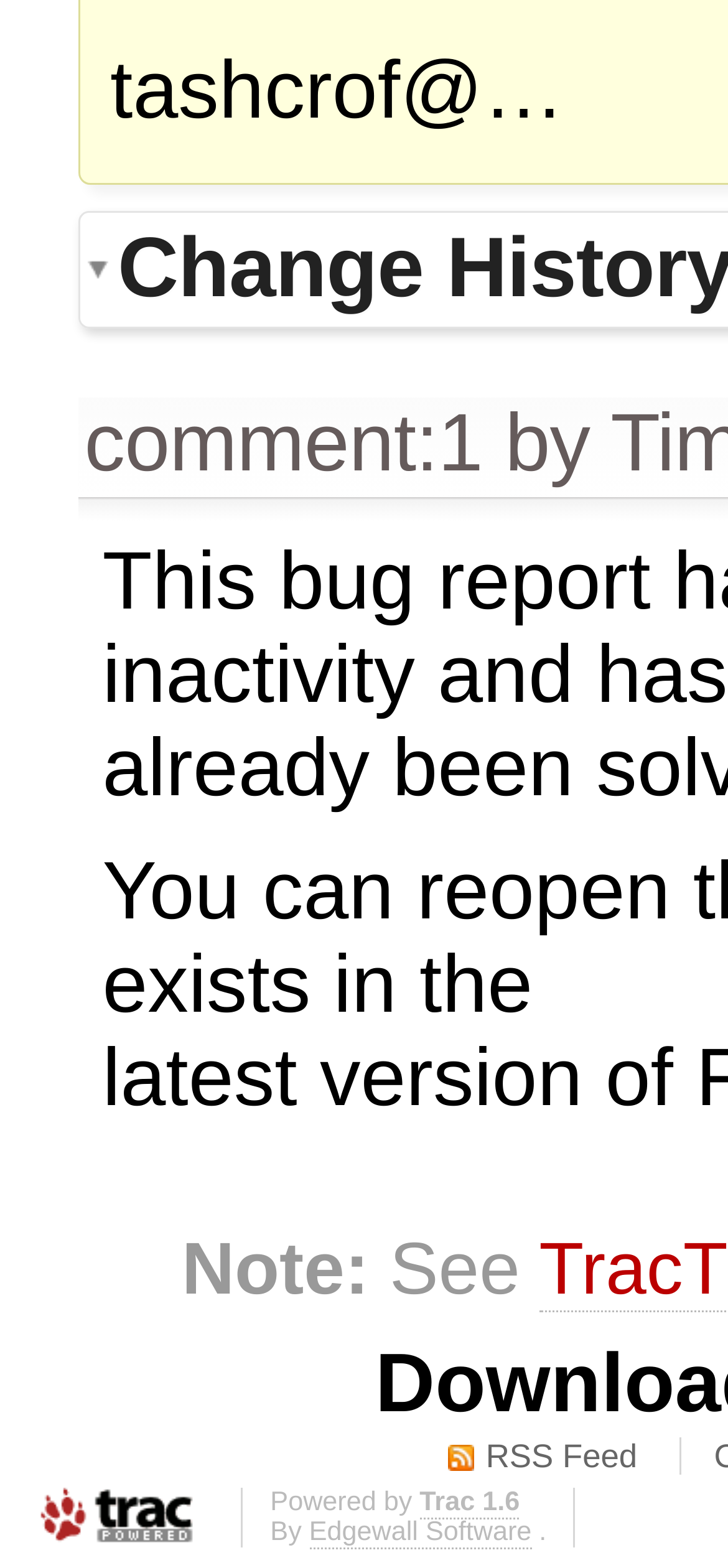Show the bounding box coordinates for the HTML element as described: "September 2017".

None